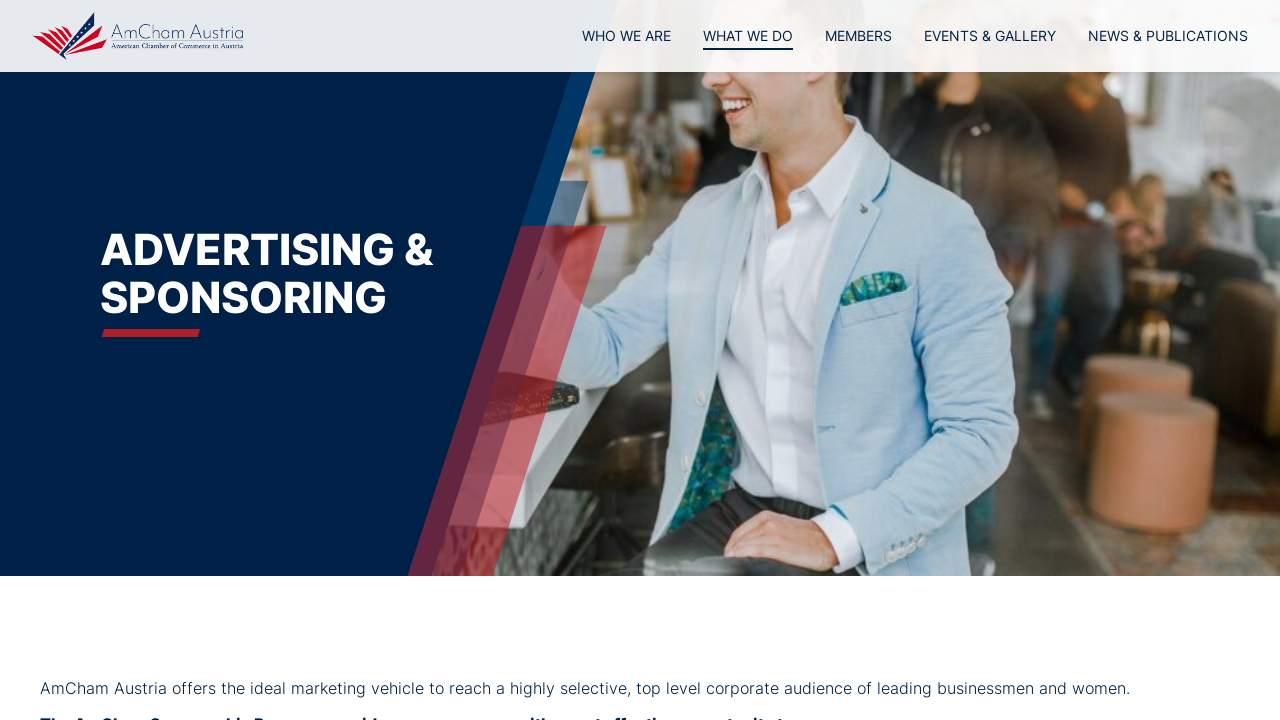Present a detailed account of what is displayed on the webpage.

The webpage is about AmCham Austria's advertising and sponsorship opportunities. At the top left corner, there is a logo of AmCham Austria, which is a clickable link. Below the logo, there are five main navigation links: "WHO WE ARE", "WHAT WE DO", "MEMBERS", "EVENTS & GALLERY", and "NEWS & PUBLICATIONS", arranged horizontally across the top of the page.

In the main content area, there is a heading "ADVERTISING & SPONSORING" in the middle of the page. Below the heading, there is a paragraph of text that describes the benefits of AmCham Austria's sponsorship program, stating that it offers a ideal marketing vehicle to reach a highly selective, top level corporate audience of leading businessmen and women.

On the right side of the page, there is a large image that takes up most of the vertical space, but its exact content is not specified. Overall, the webpage appears to be promoting AmCham Austria's sponsorship opportunities to potential advertisers.